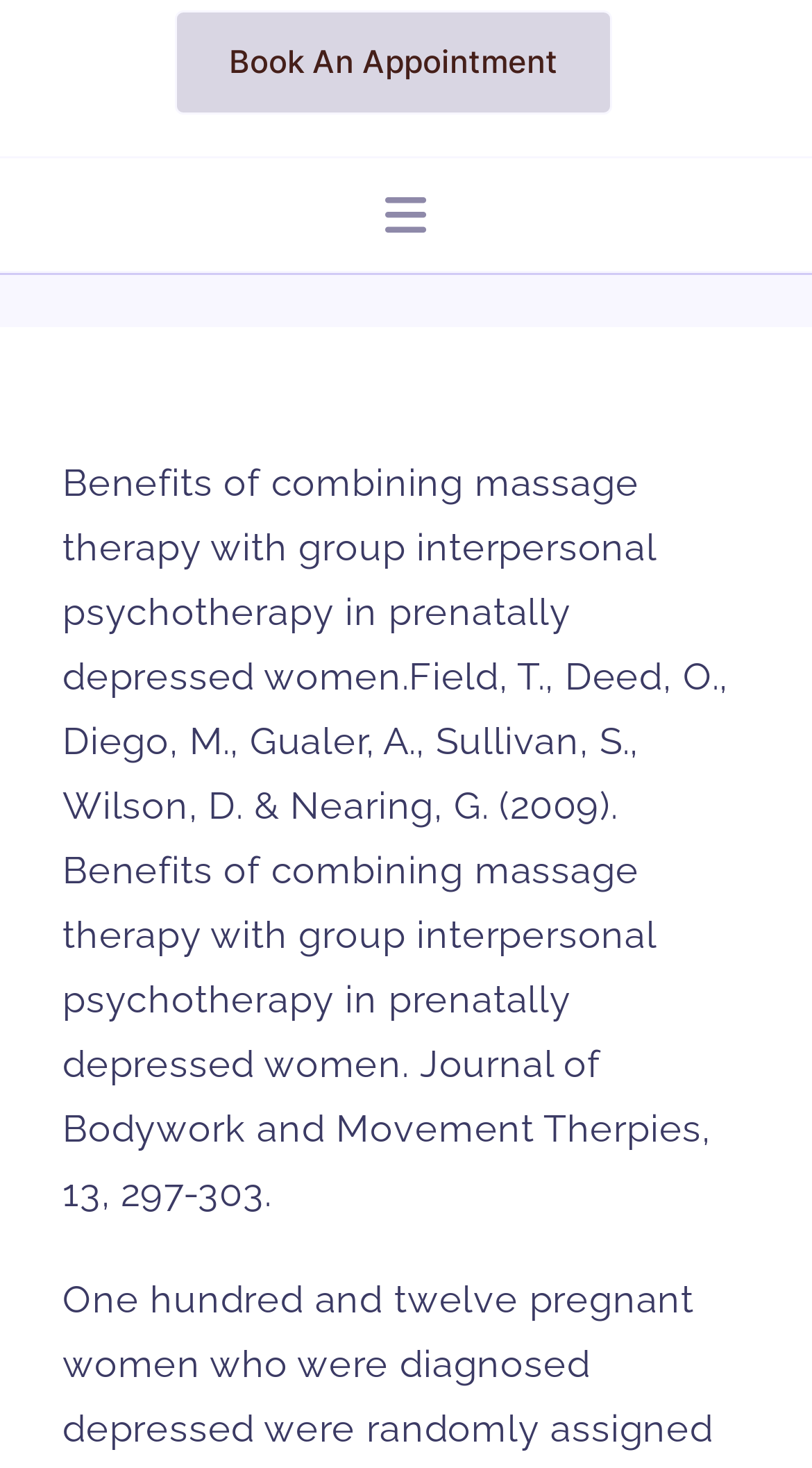Using the element description: "Natural Fertility", determine the bounding box coordinates. The coordinates should be in the format [left, top, right, bottom], with values between 0 and 1.

[0.0, 0.25, 1.0, 0.314]